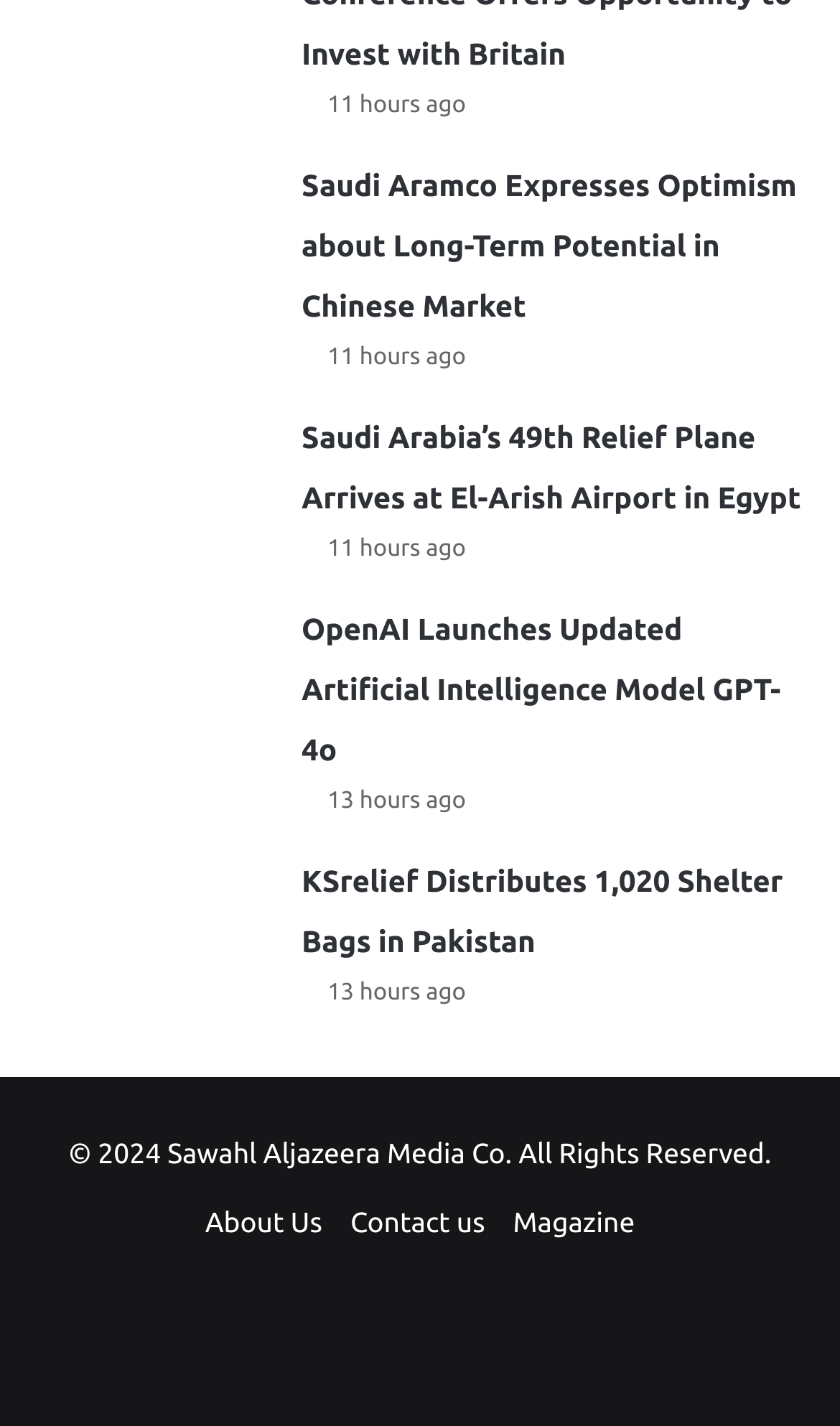Please analyze the image and provide a thorough answer to the question:
How many social media platforms are linked?

I counted the number of links to social media platforms, including Facebook, X, YouTube, and Instagram, and found 4 of them.